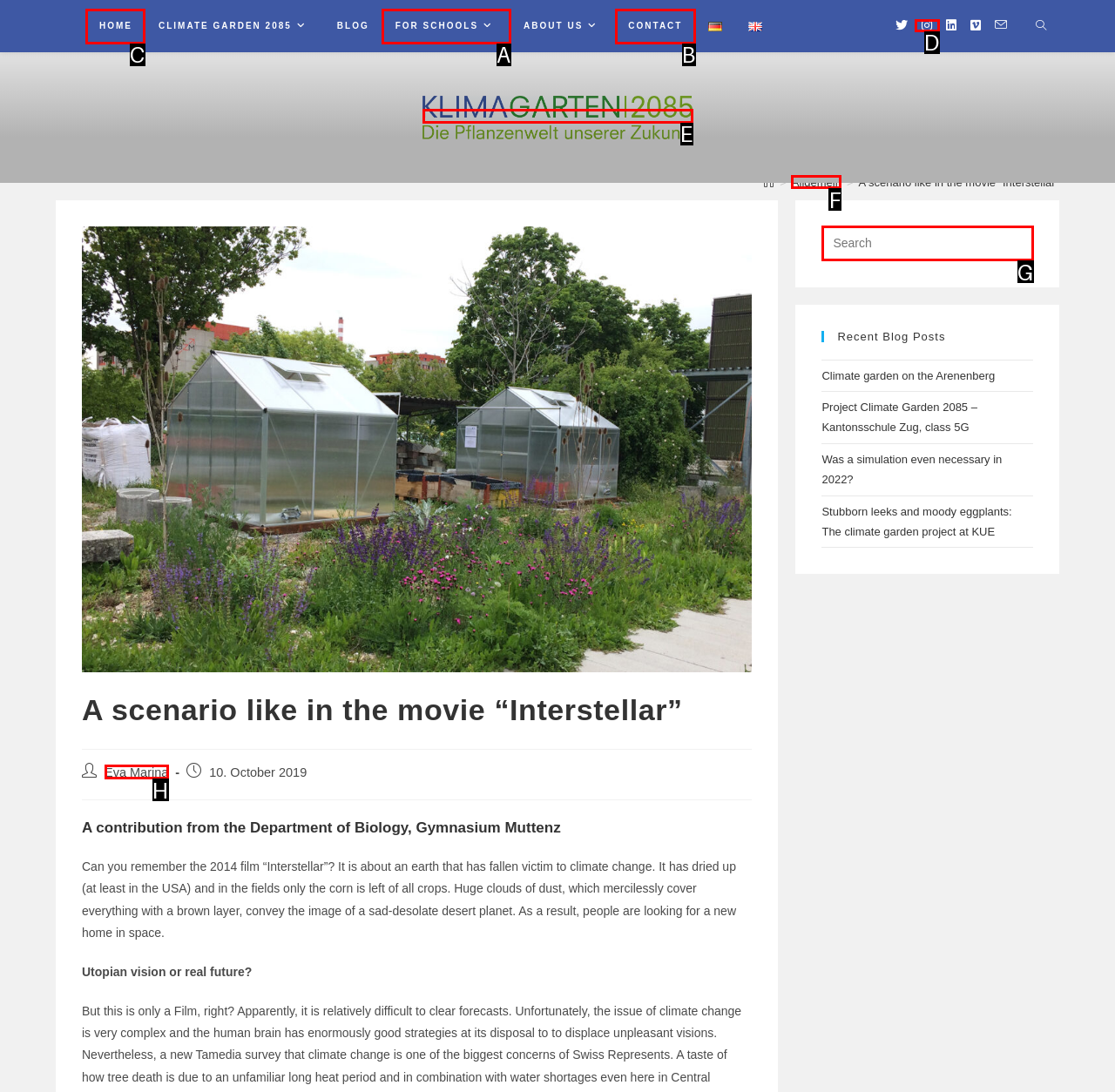Choose the correct UI element to click for this task: Click HOME Answer using the letter from the given choices.

C